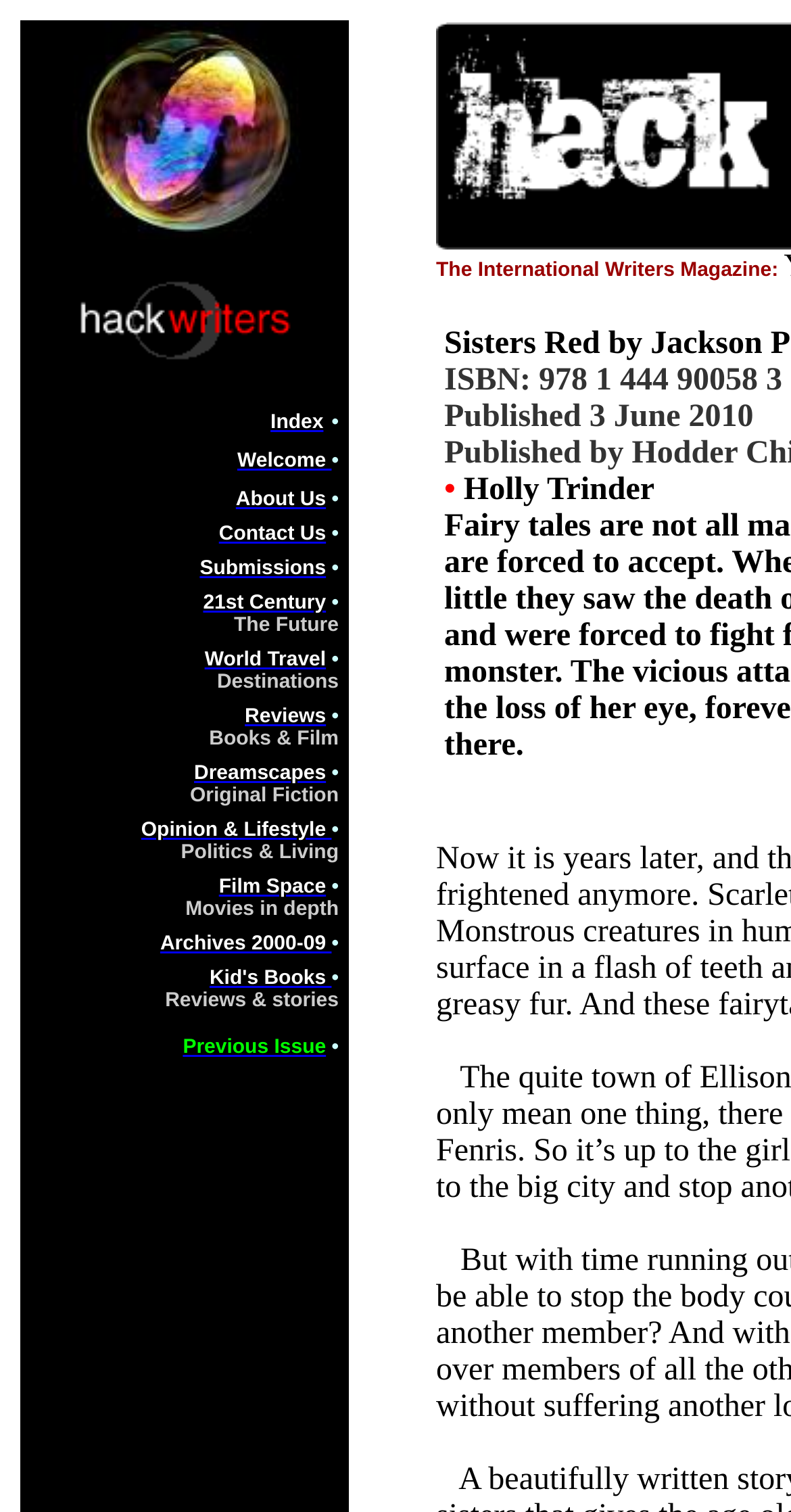Identify the bounding box coordinates of the region that should be clicked to execute the following instruction: "Read the Reviews".

[0.309, 0.467, 0.412, 0.482]